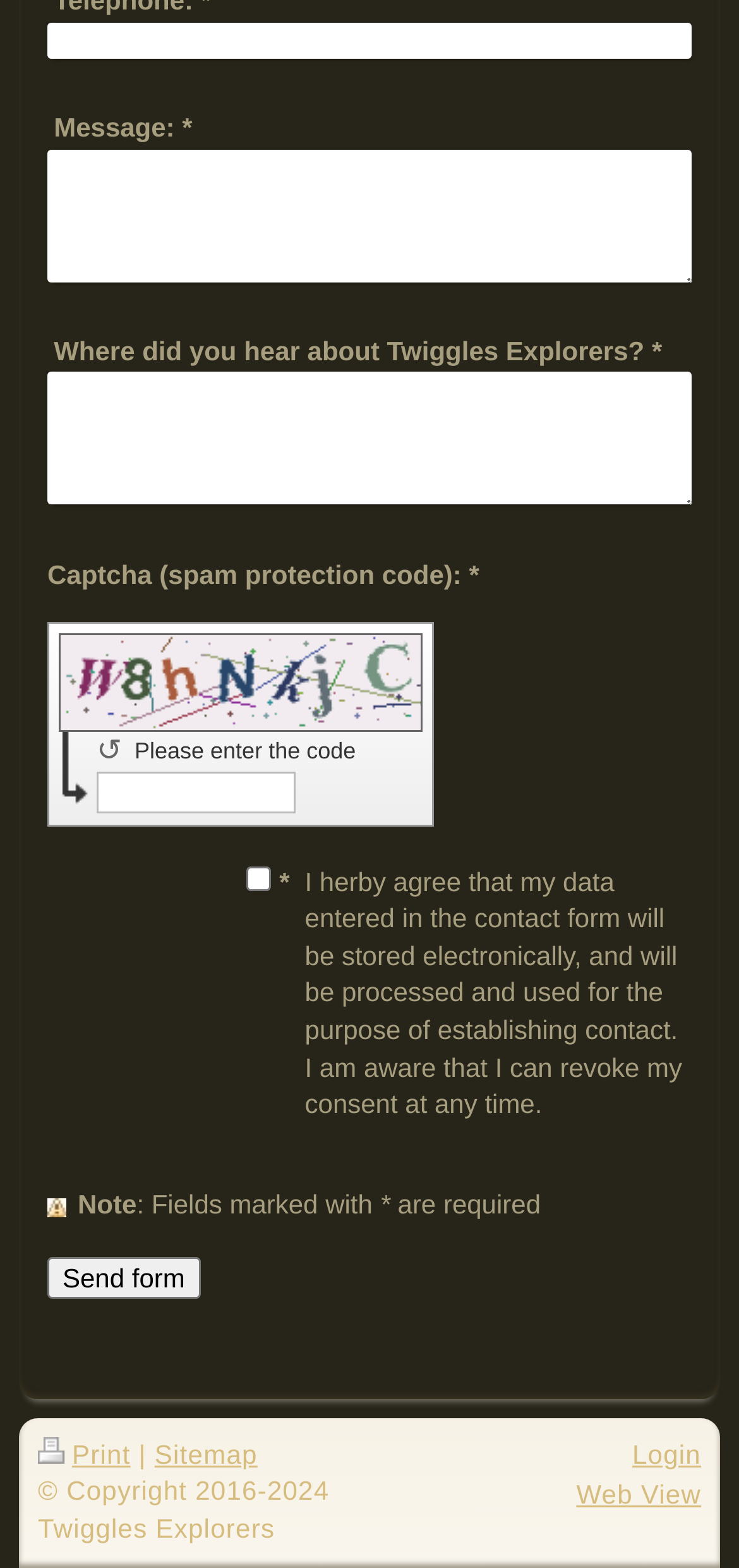Identify the bounding box coordinates of the clickable section necessary to follow the following instruction: "Type a message". The coordinates should be presented as four float numbers from 0 to 1, i.e., [left, top, right, bottom].

[0.064, 0.095, 0.936, 0.18]